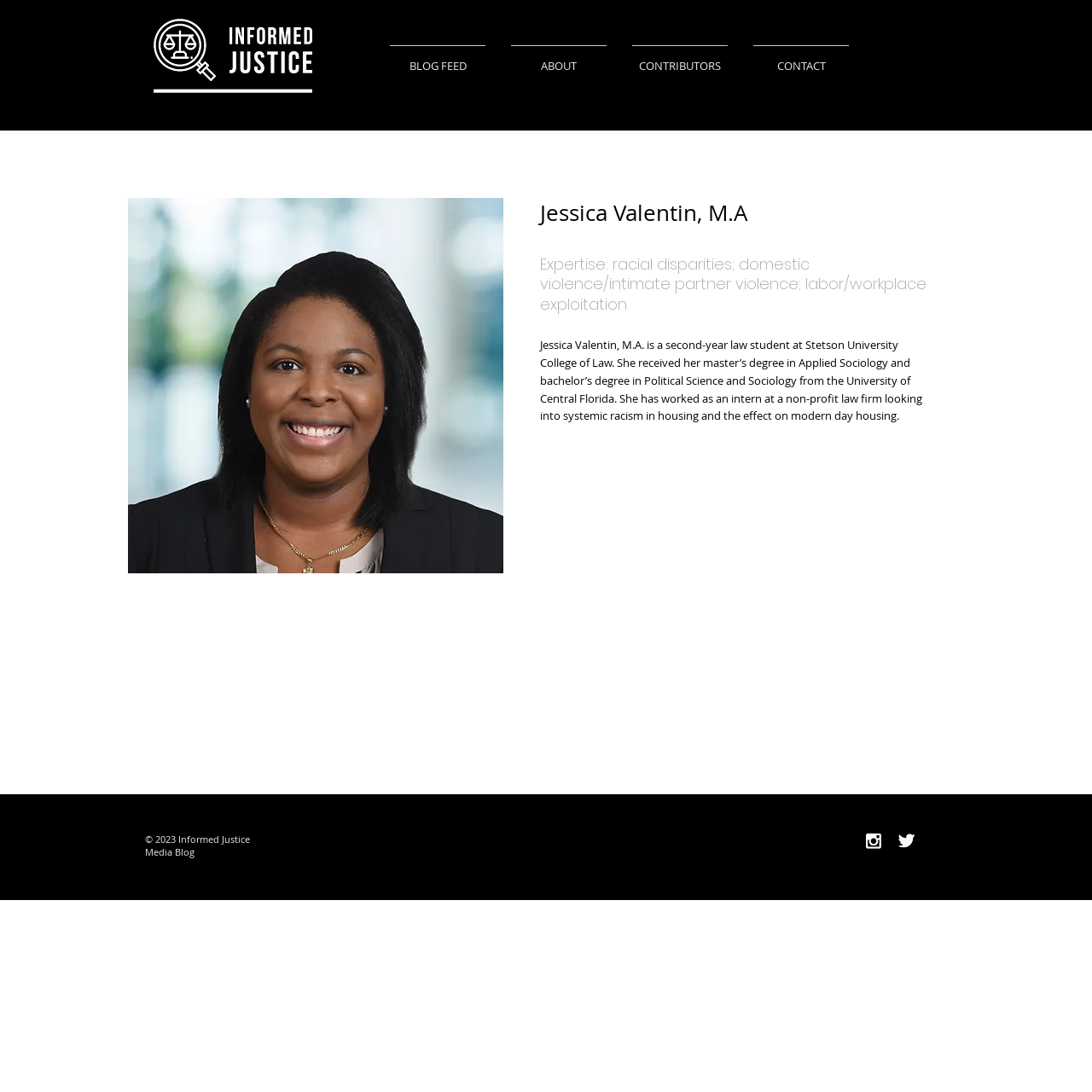Extract the main title from the webpage.

Jessica Valentin, M.A